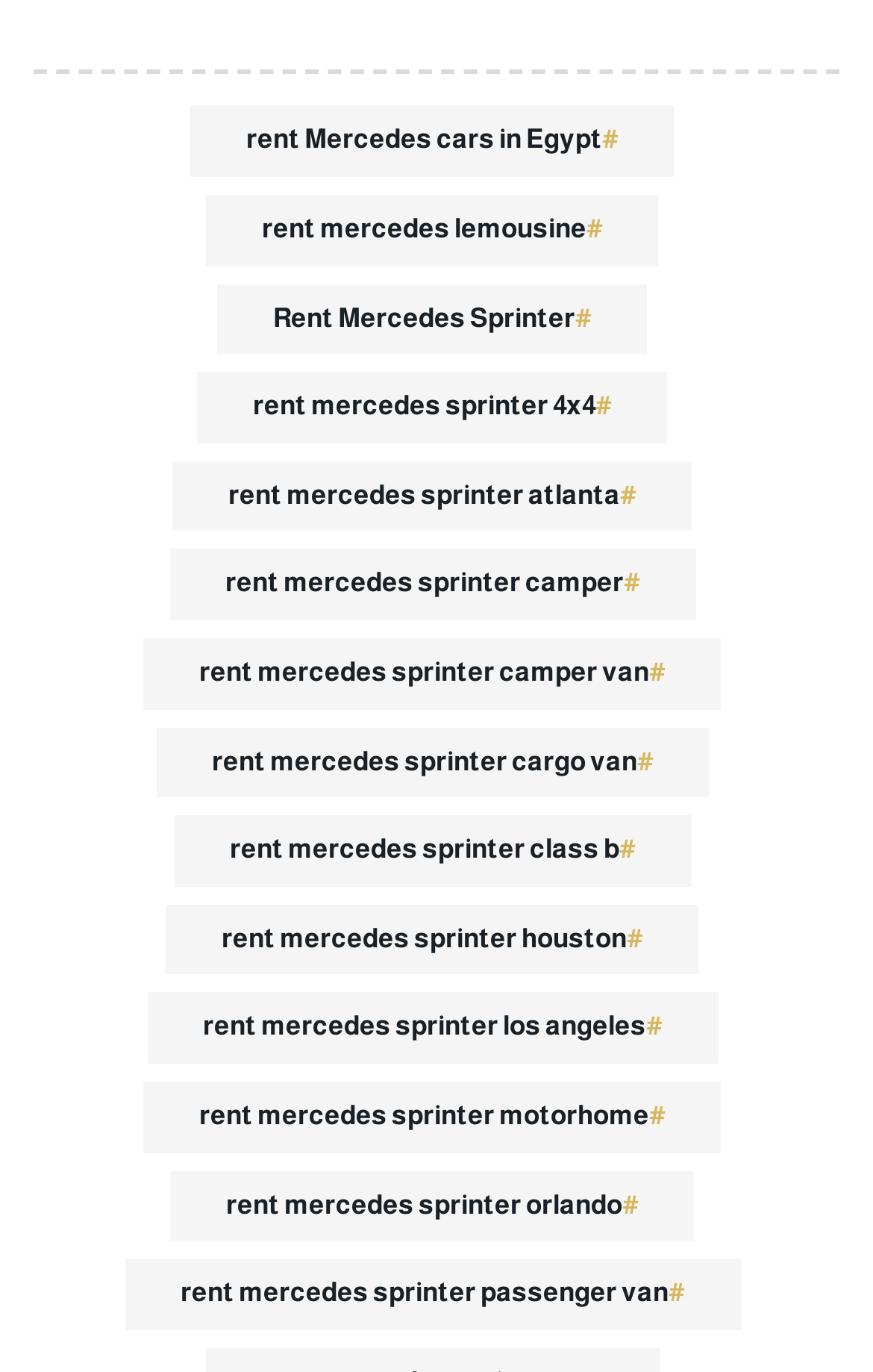From the given element description: "rent mercedes sprinter motorhome", find the bounding box for the UI element. Provide the coordinates as four float numbers between 0 and 1, in the order [left, top, right, bottom].

[0.164, 0.788, 0.826, 0.84]